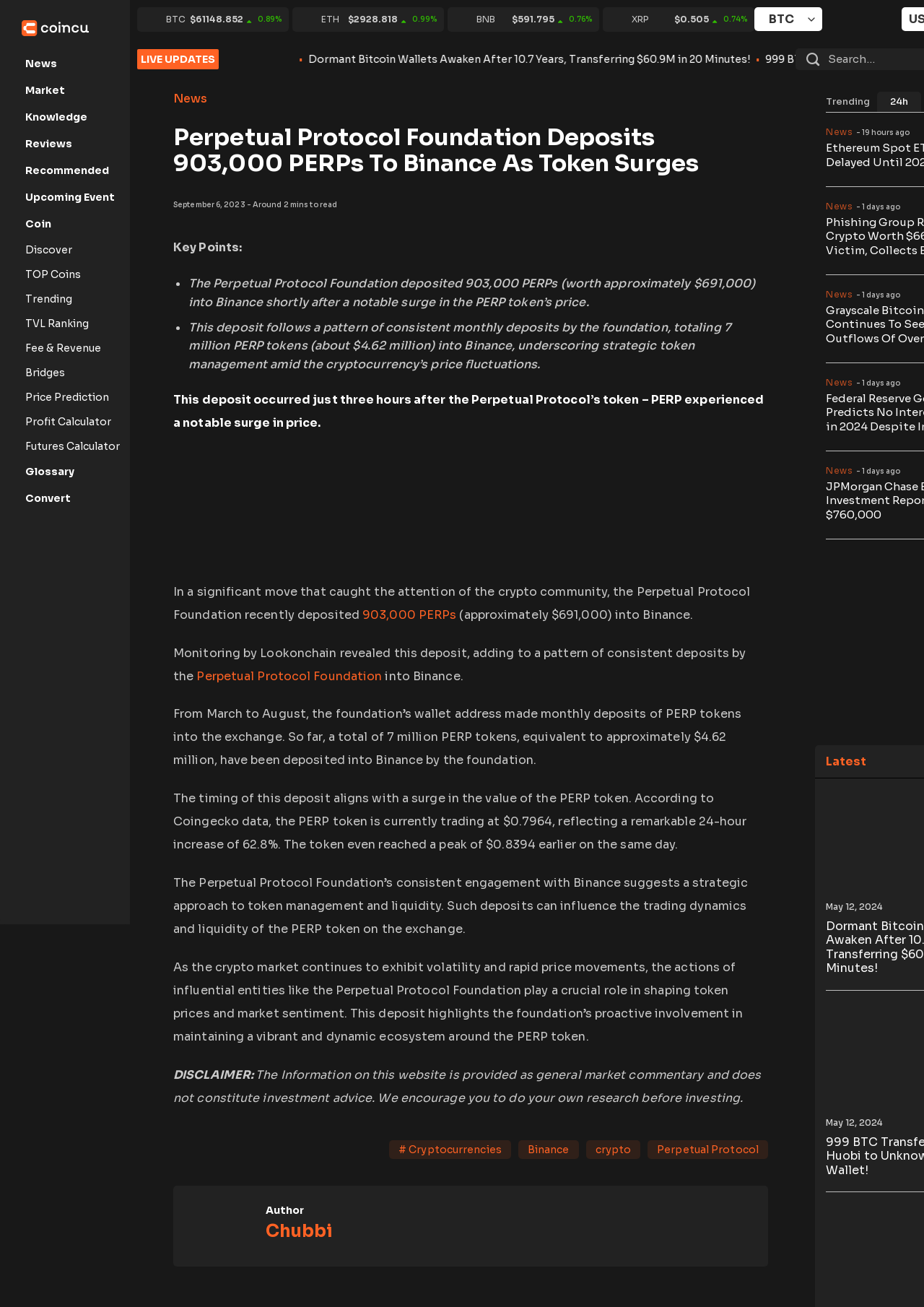Using the information in the image, could you please answer the following question in detail:
What is the current price of BTC?

I found the answer by looking at the link with the text 'BTC $61148.852  0.89%' which is located at the top of the webpage, indicating the current price of Bitcoin.